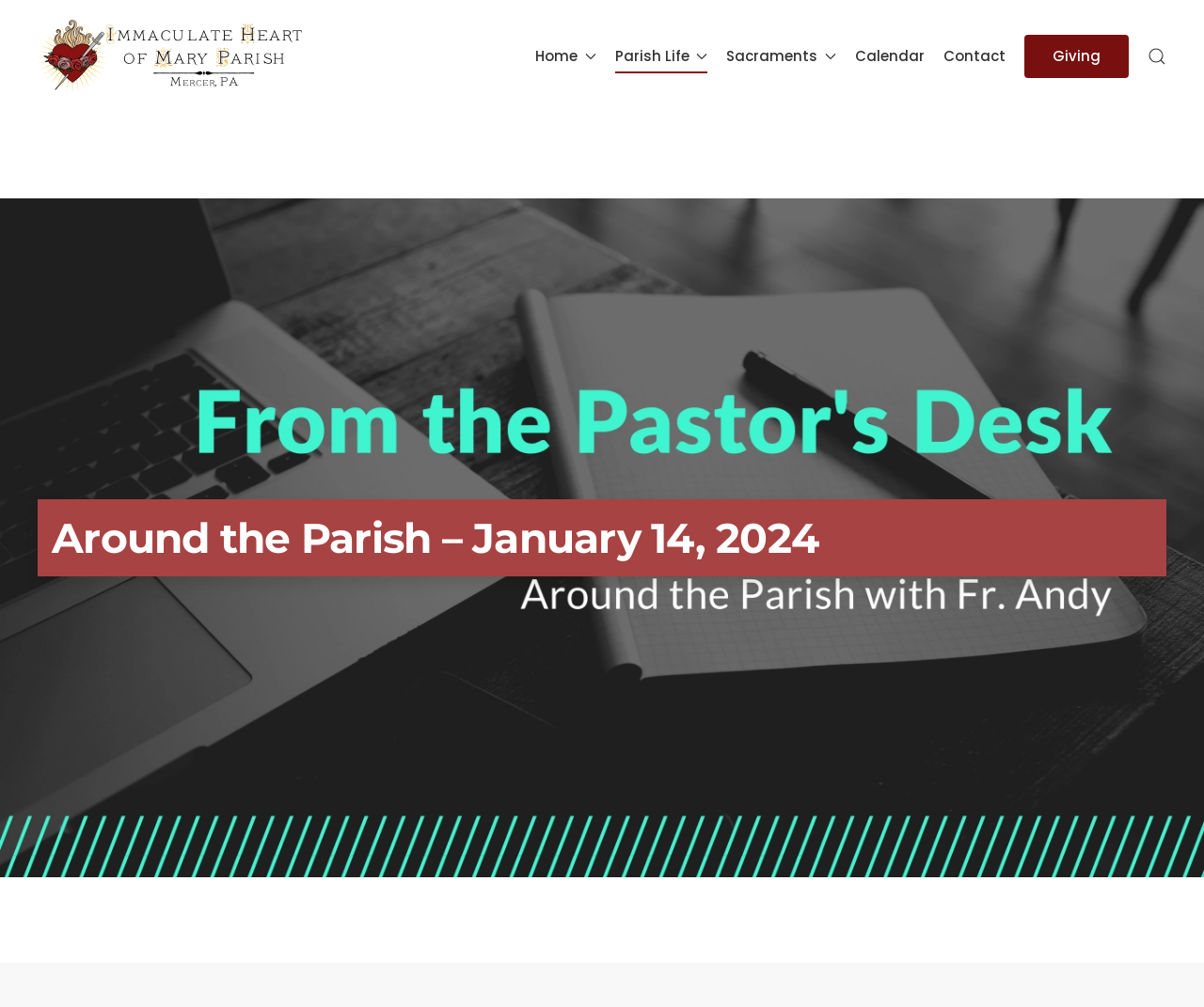Show the bounding box coordinates of the region that should be clicked to follow the instruction: "view calendar."

[0.71, 0.019, 0.768, 0.093]